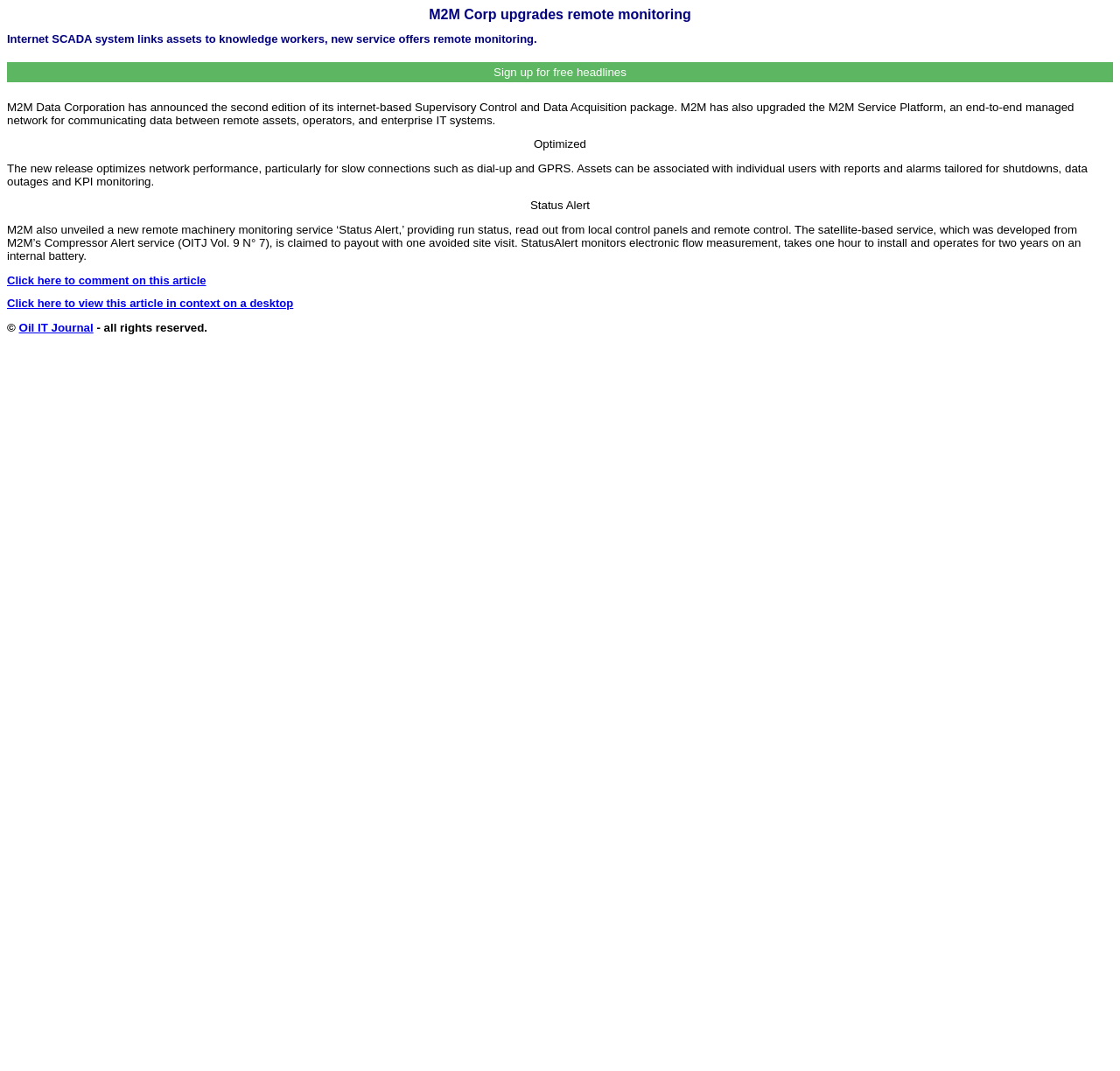How long does it take to install Status Alert? Analyze the screenshot and reply with just one word or a short phrase.

one hour